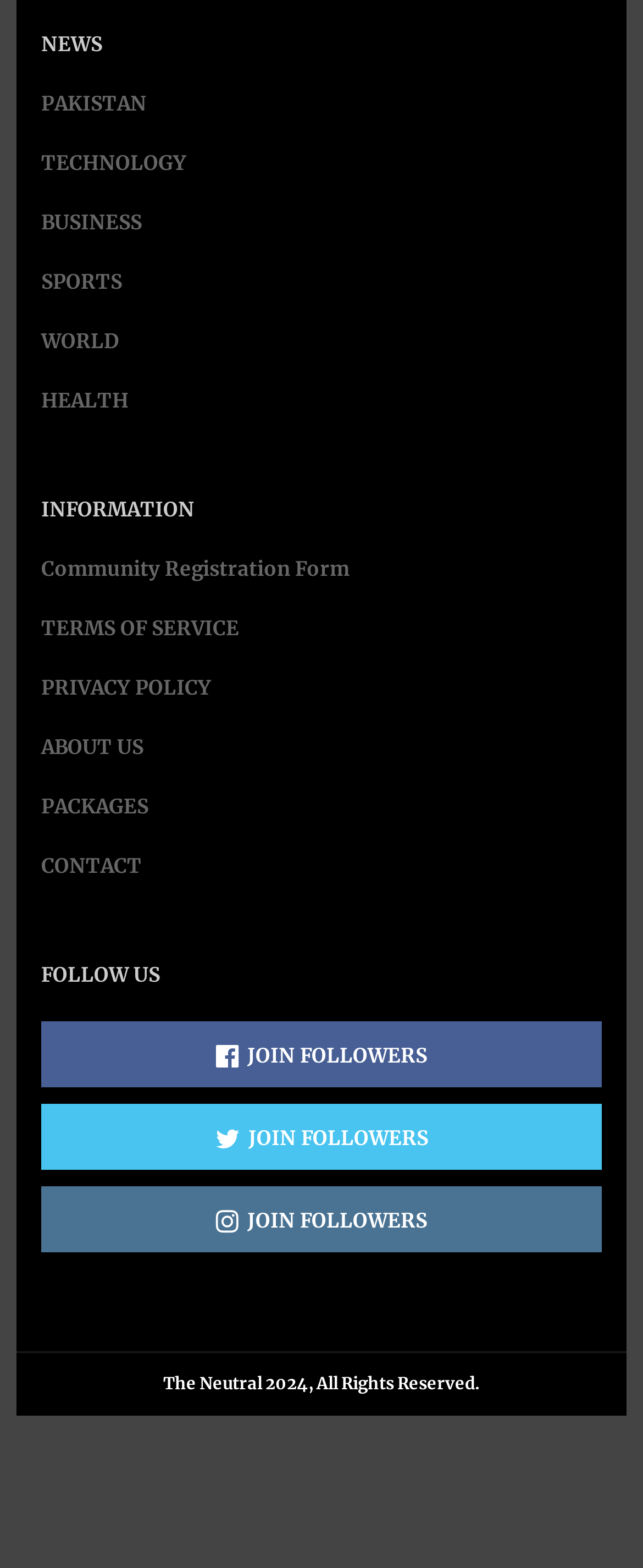Using the webpage screenshot and the element description PRIVACY POLICY, determine the bounding box coordinates. Specify the coordinates in the format (top-left x, top-left y, bottom-right x, bottom-right y) with values ranging from 0 to 1.

[0.064, 0.431, 0.328, 0.447]